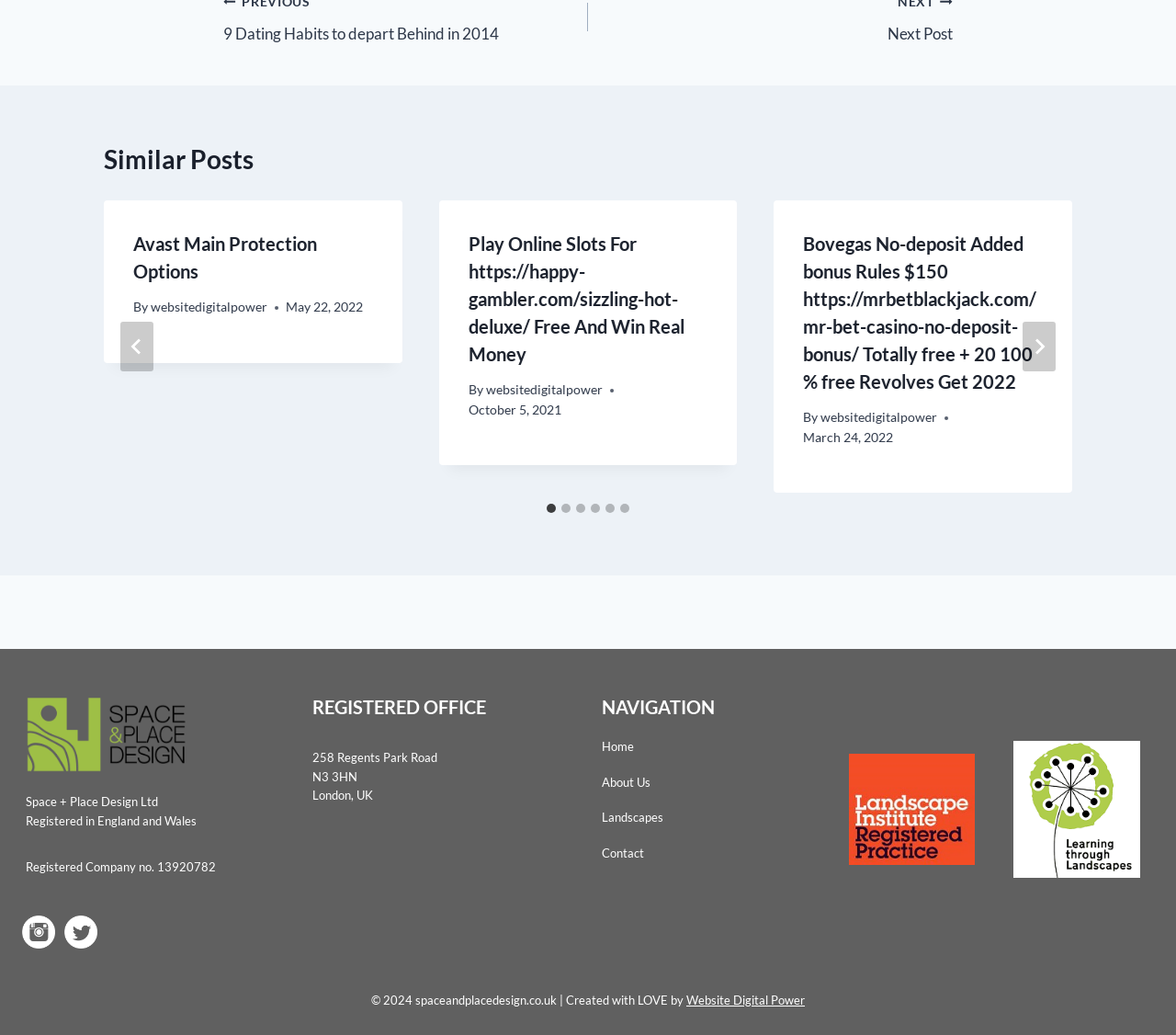Pinpoint the bounding box coordinates for the area that should be clicked to perform the following instruction: "Select a slide to show".

[0.088, 0.483, 0.912, 0.498]